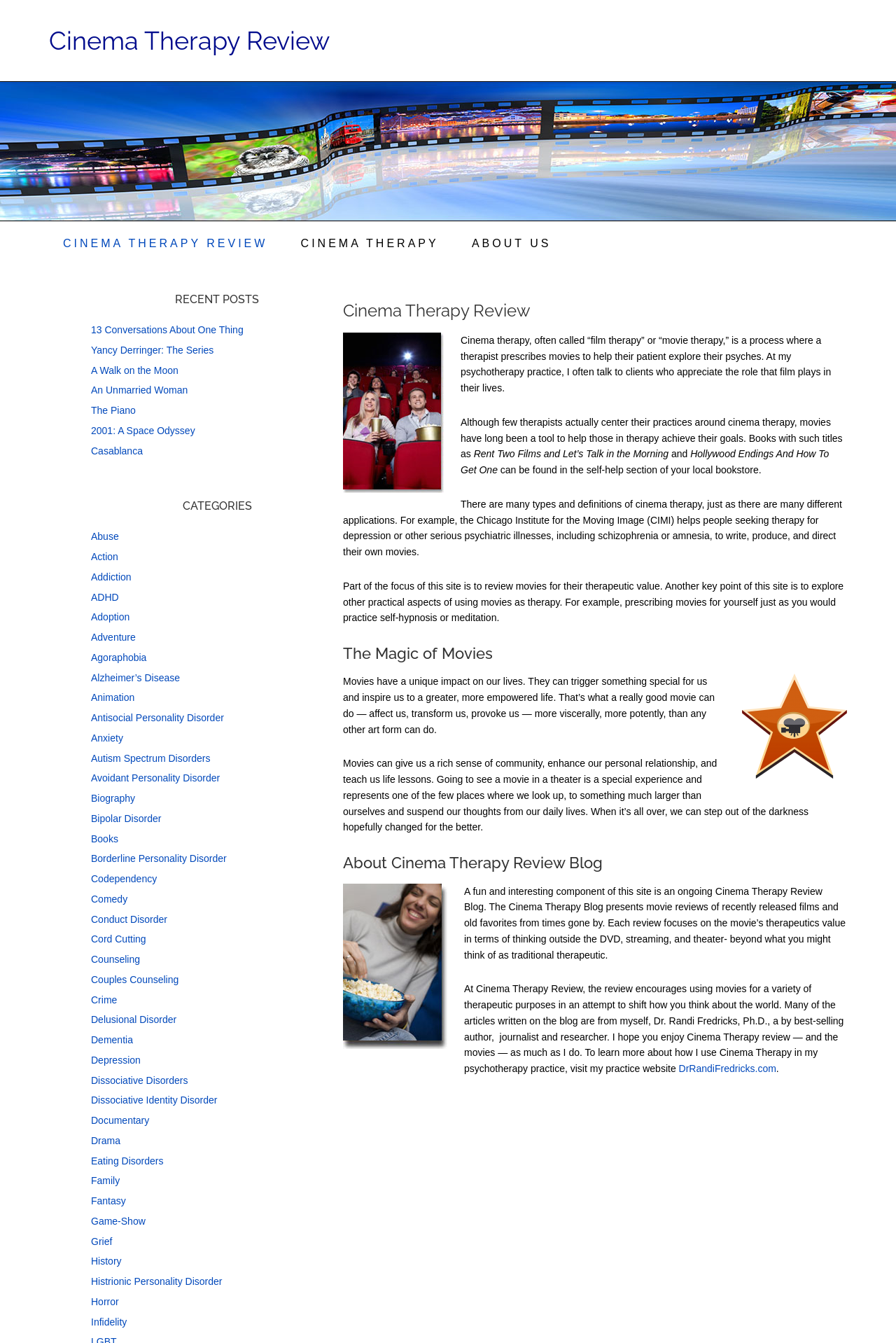Identify the bounding box coordinates of the region I need to click to complete this instruction: "Visit the 'DrRandiFredricks.com' website".

[0.757, 0.791, 0.866, 0.8]